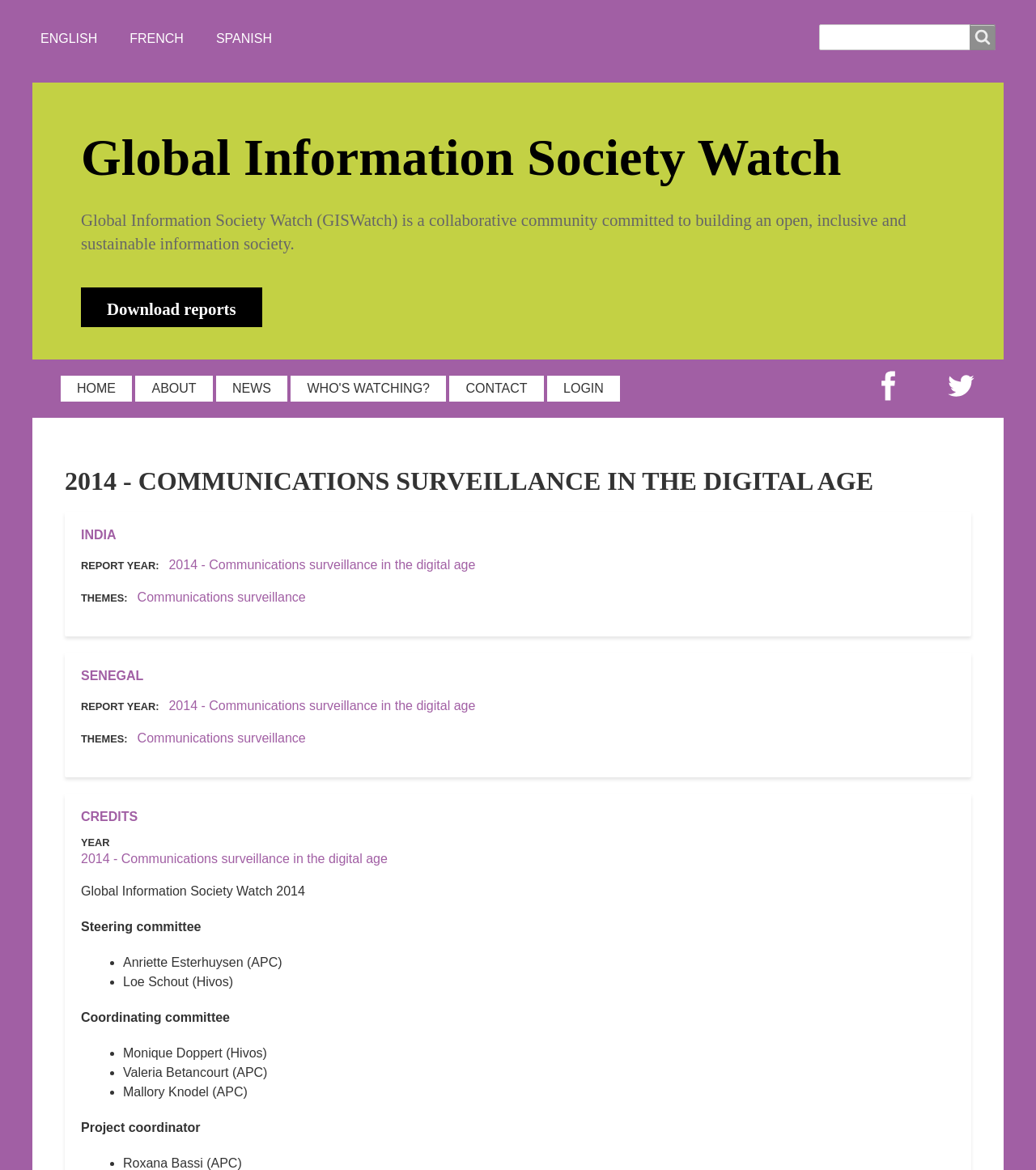Locate the bounding box coordinates for the element described below: "Communications surveillance". The coordinates must be four float values between 0 and 1, formatted as [left, top, right, bottom].

[0.132, 0.505, 0.295, 0.516]